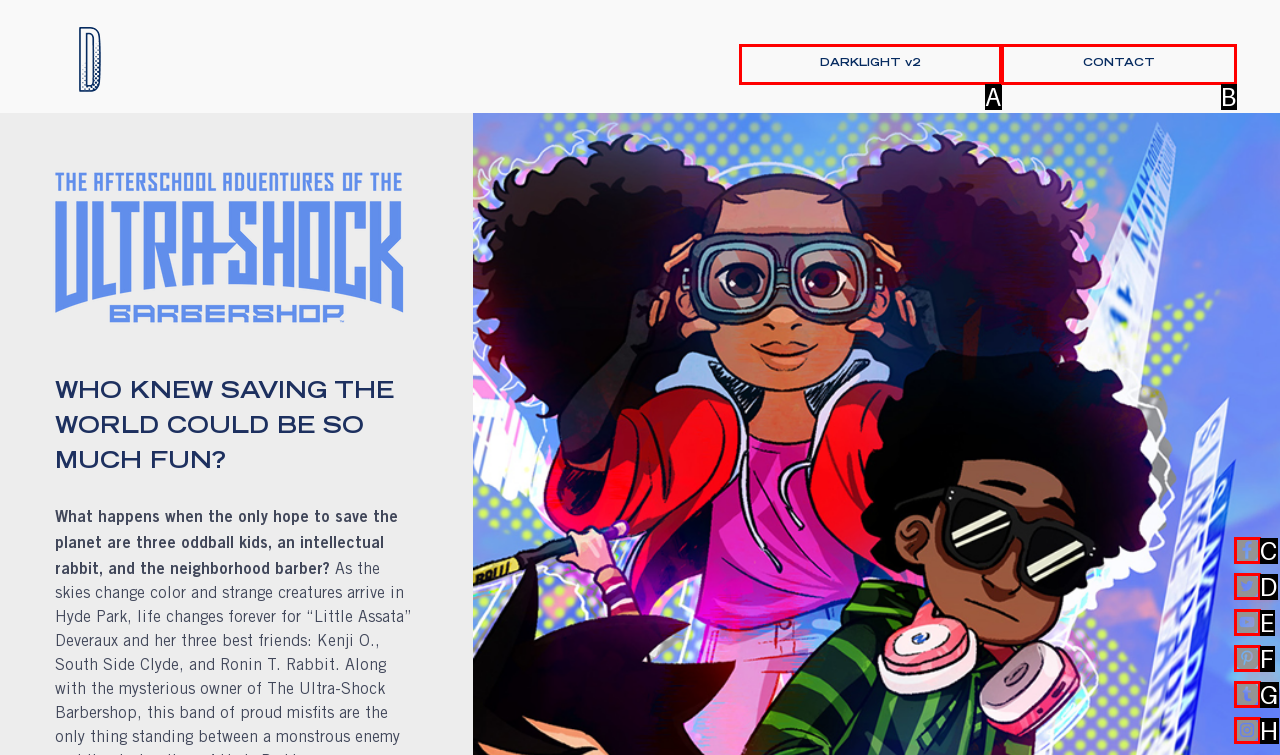Select the letter of the option that corresponds to: DARKLIGHT v2
Provide the letter from the given options.

A